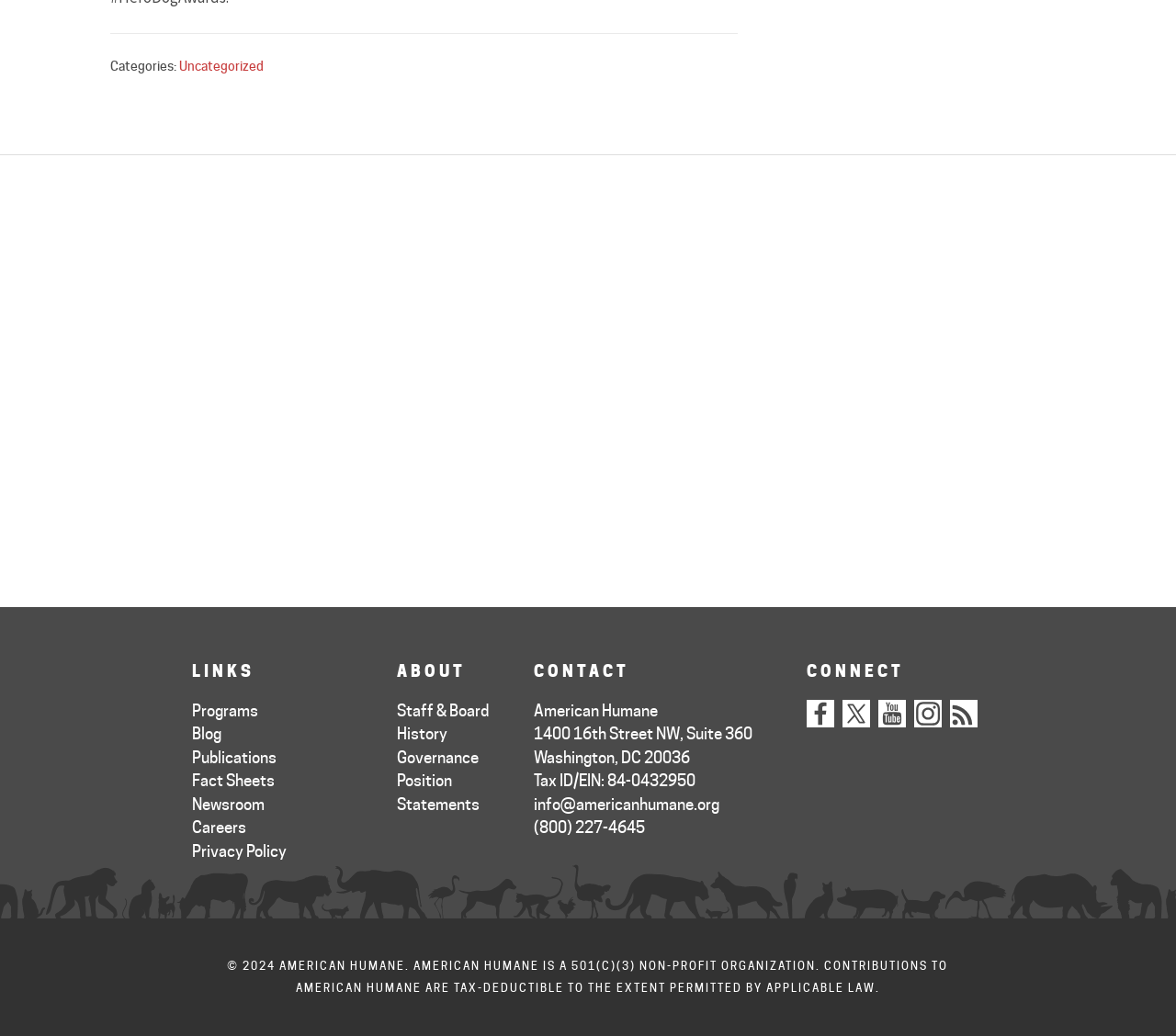Please study the image and answer the question comprehensively:
How can I stay up-to-date on animal welfare news?

The webpage suggests signing up for their email list to stay up-to-date on the latest animal welfare news and how you can help, as stated in the heading 'Sign up for our email list and stay up-to-date on the latest animal welfare news and how you can help'.